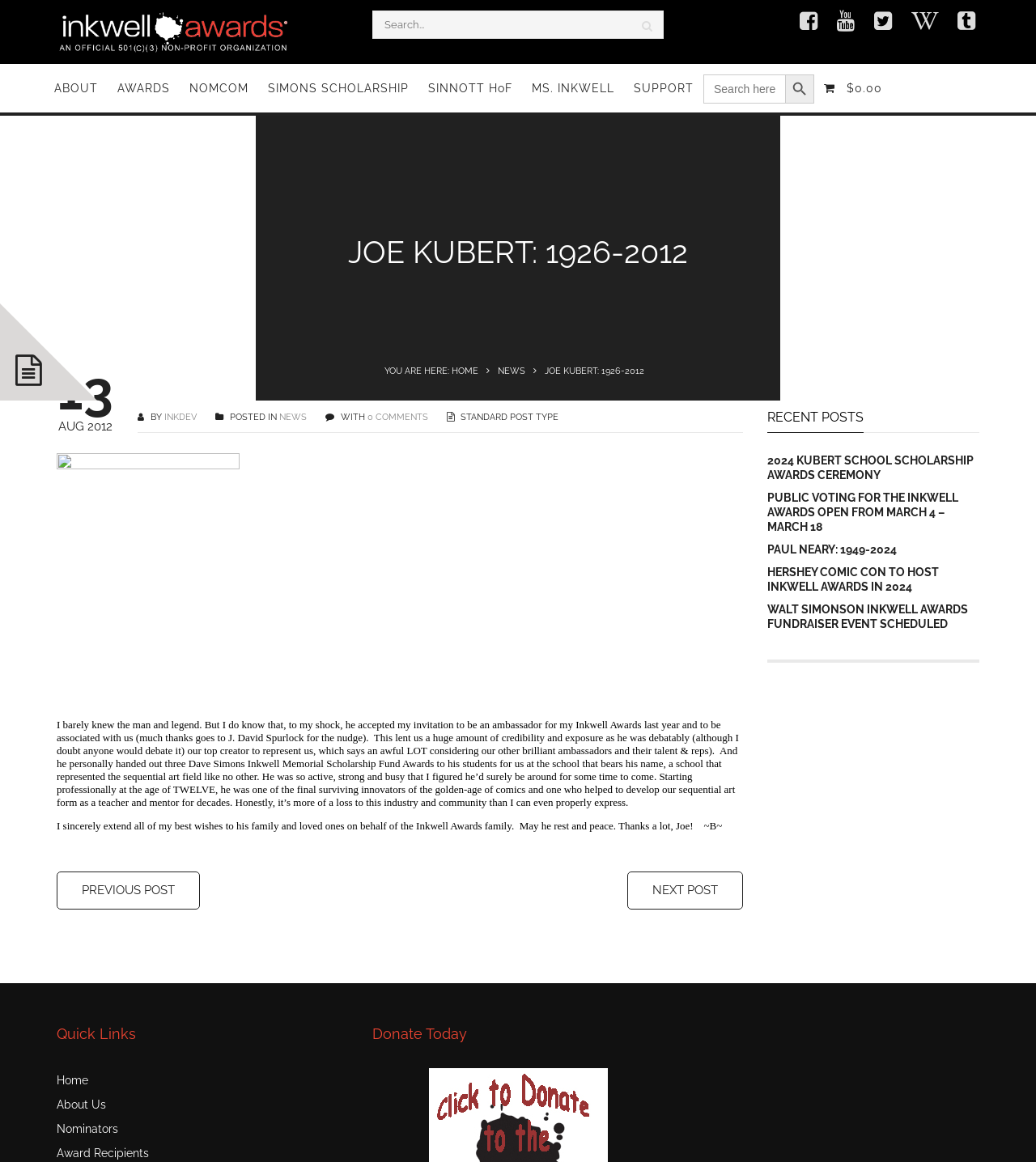Locate the bounding box coordinates of the element that should be clicked to execute the following instruction: "View the NEWS page".

[0.48, 0.315, 0.525, 0.324]